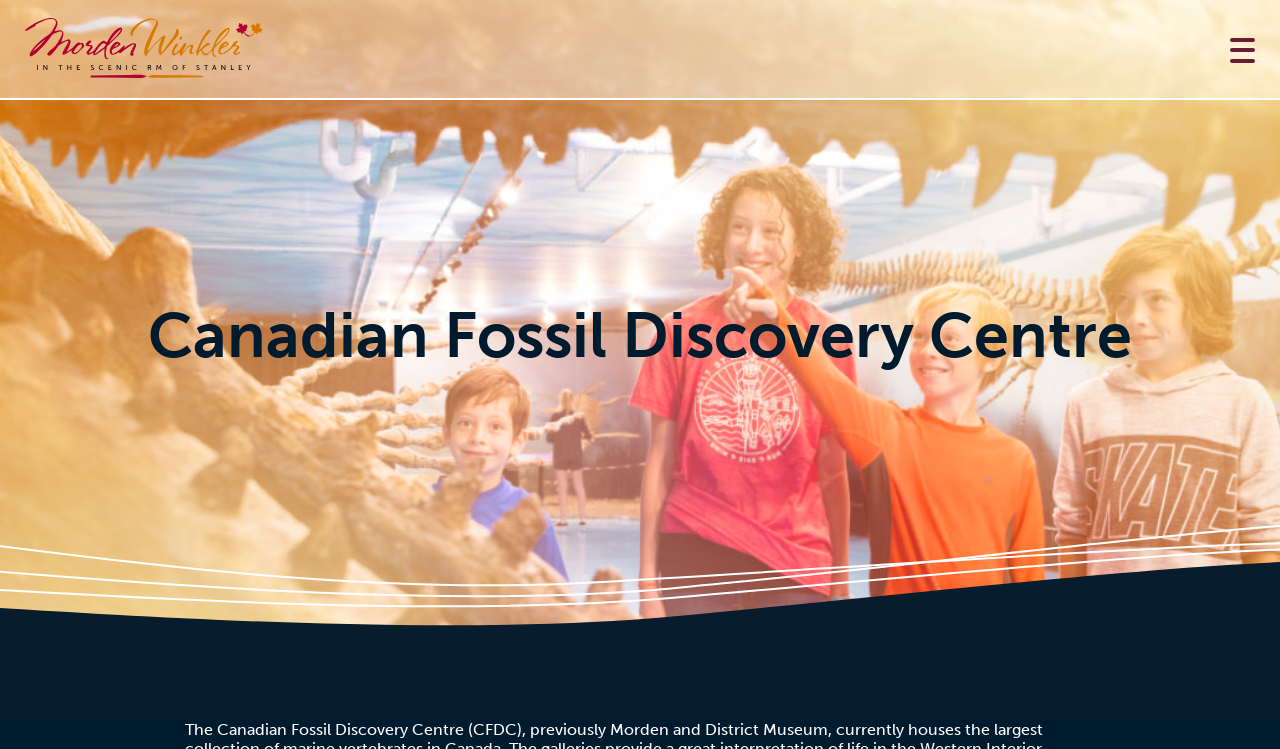Given the element description alt="Explore Morden Winkler logo", identify the bounding box coordinates for the UI element on the webpage screenshot. The format should be (top-left x, top-left y, bottom-right x, bottom-right y), with values between 0 and 1.

[0.02, 0.024, 0.225, 0.109]